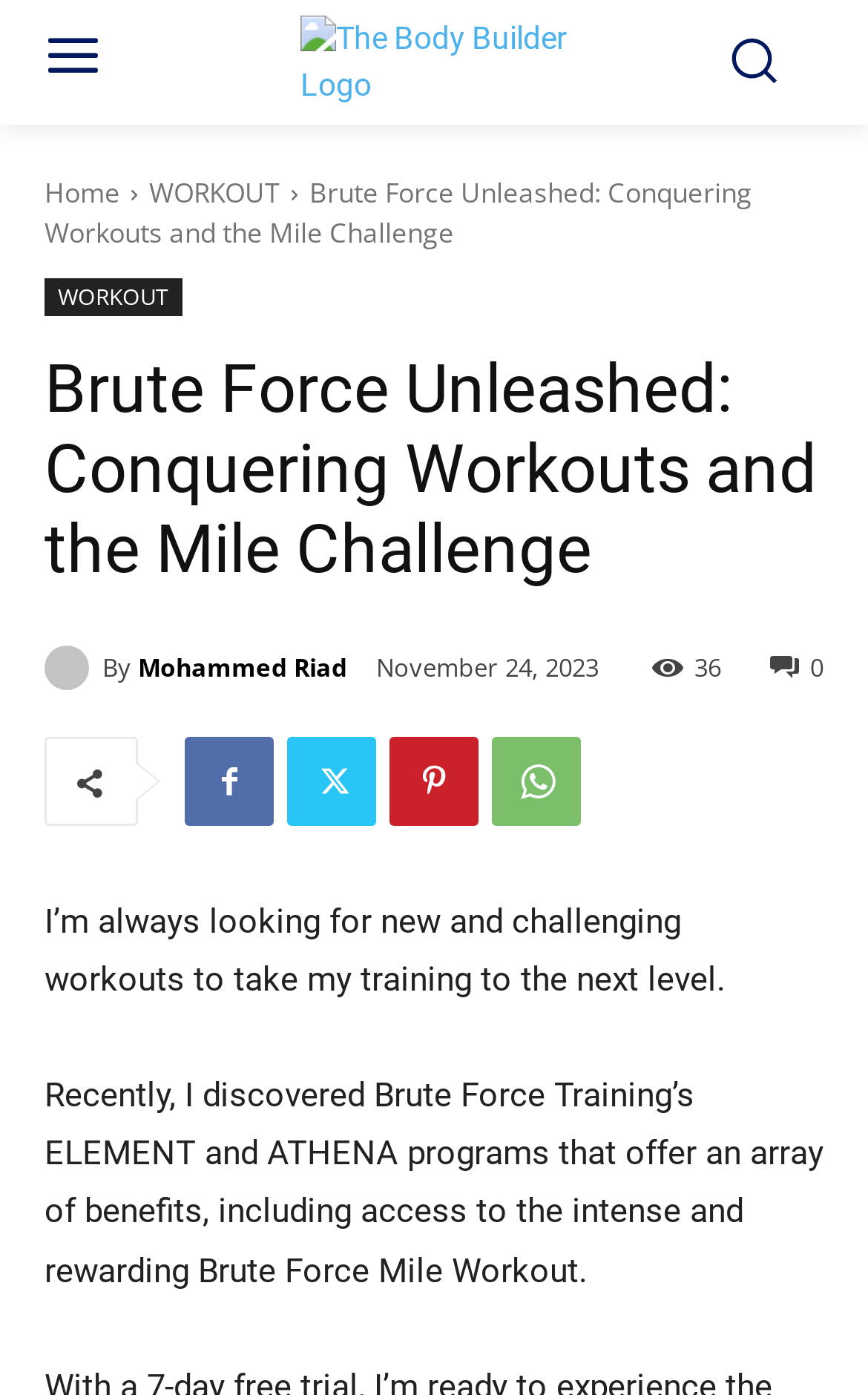Refer to the element description title="The Body Builder Logo" and identify the corresponding bounding box in the screenshot. Format the coordinates as (top-left x, top-left y, bottom-right x, bottom-right y) with values in the range of 0 to 1.

[0.186, 0.011, 0.814, 0.078]